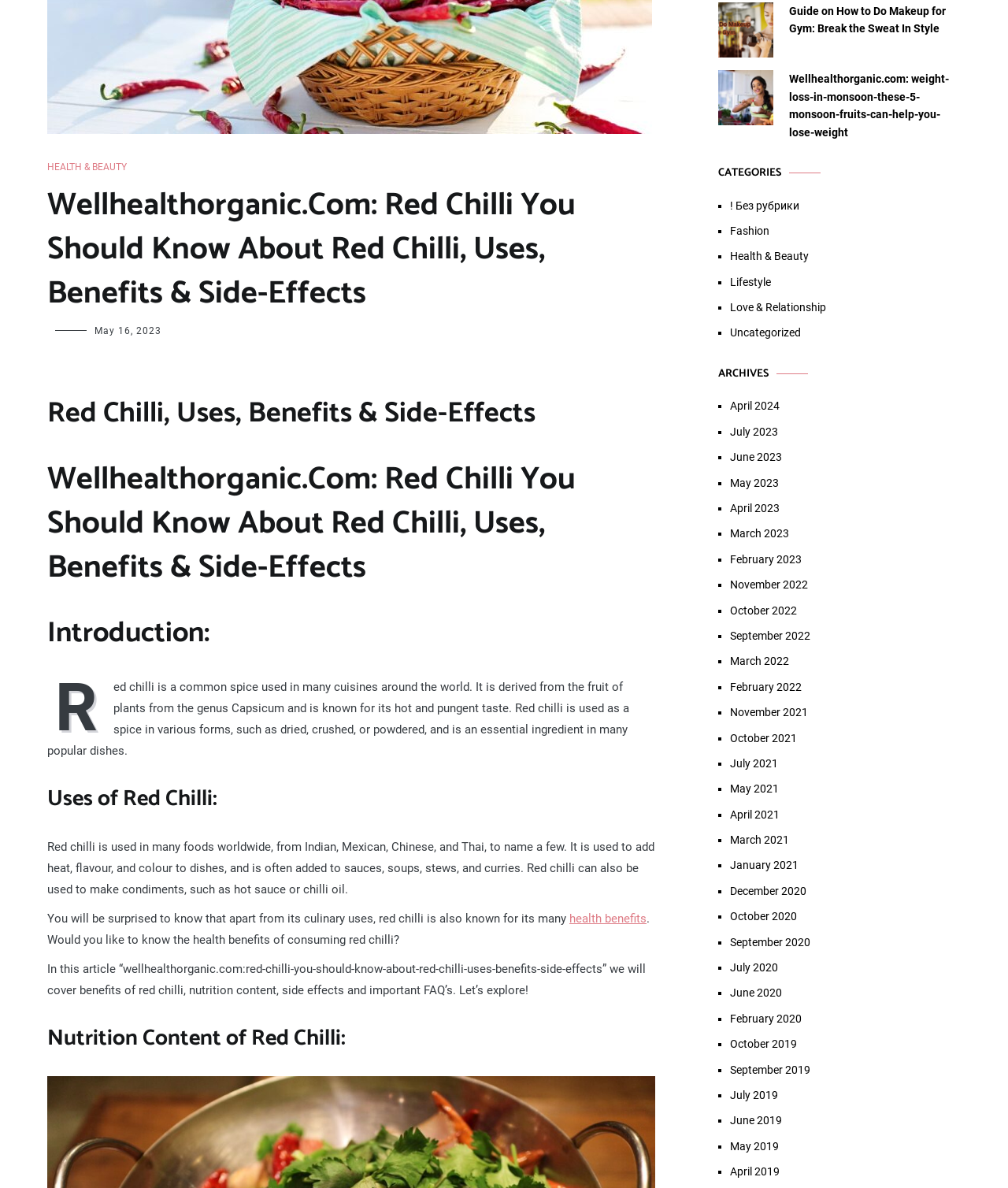Identify the bounding box coordinates of the HTML element based on this description: "March 2023".

[0.724, 0.442, 0.953, 0.457]